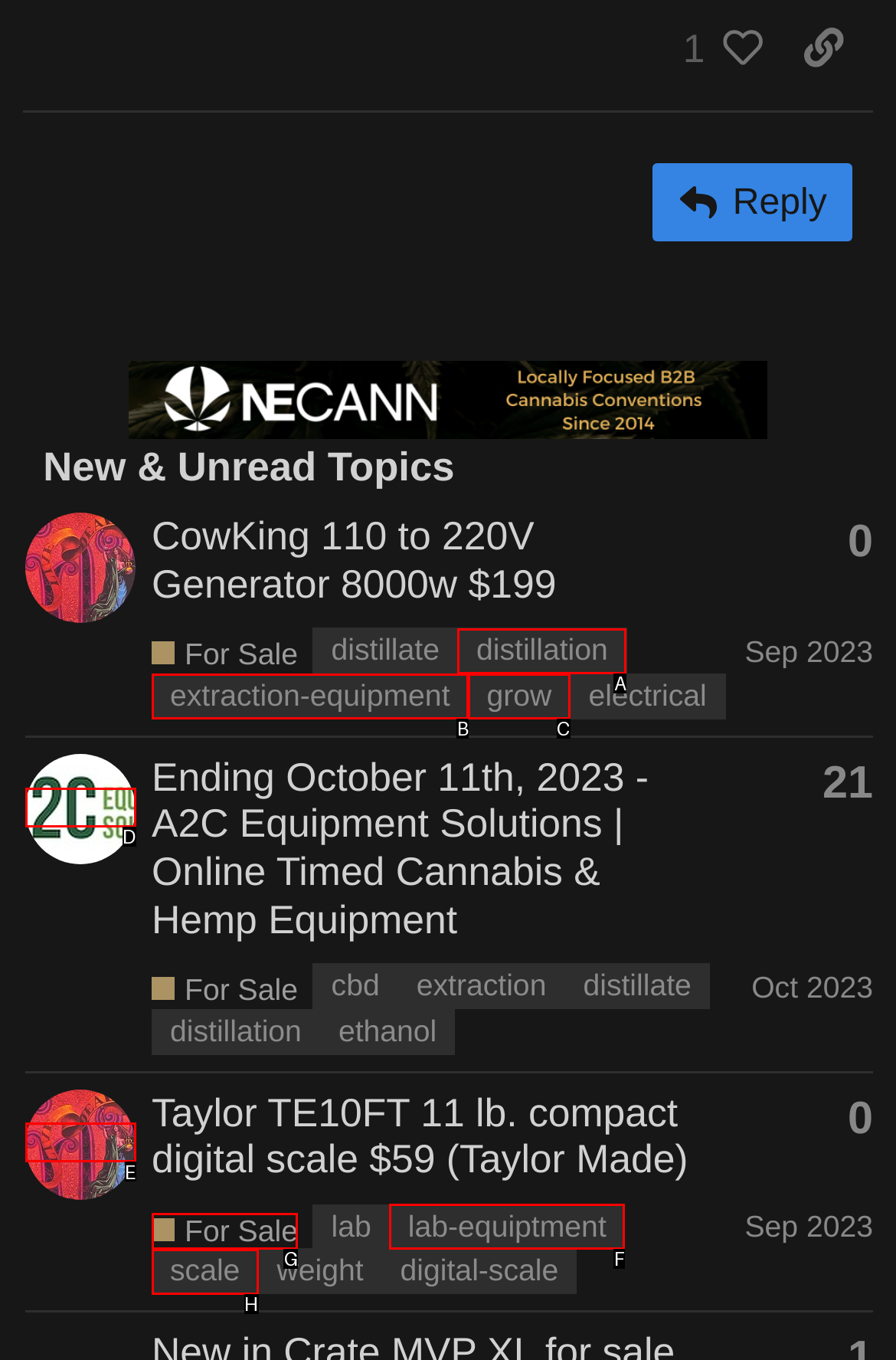Given the description: aria-label="Darkstar's profile, latest poster"
Identify the letter of the matching UI element from the options.

E